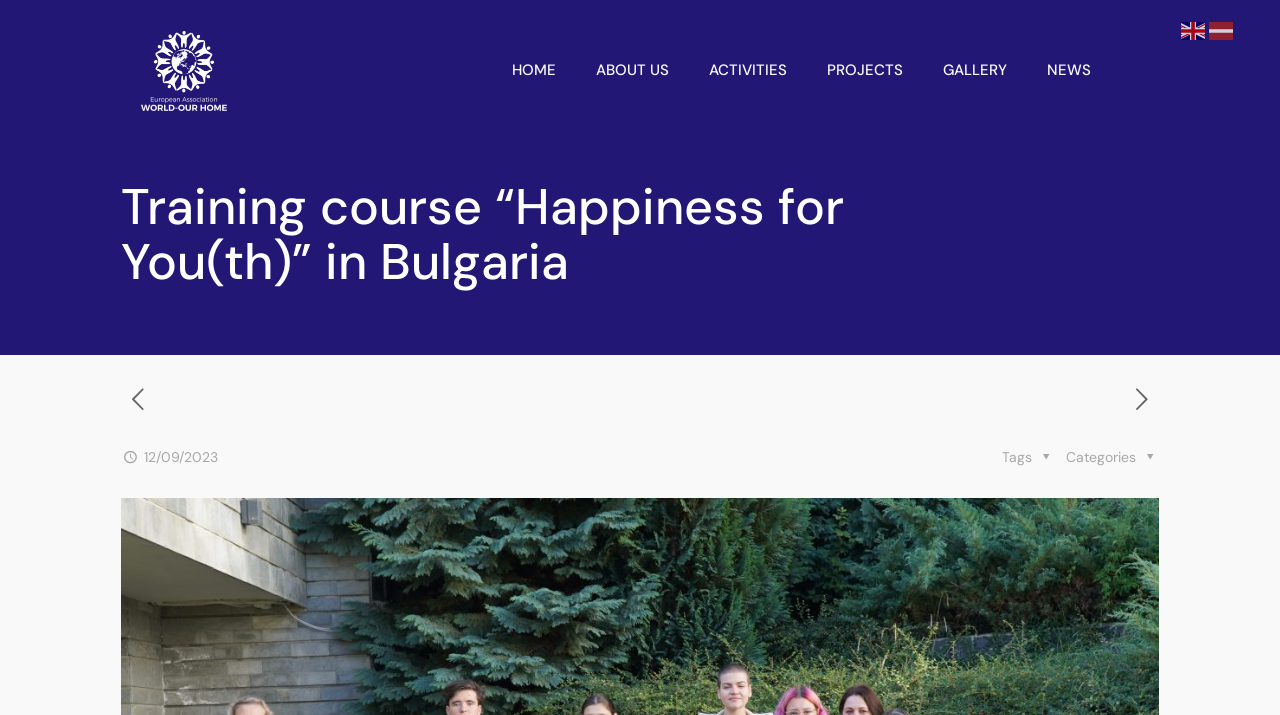Please identify the webpage's heading and generate its text content.

Training course “Happiness for You(th)” in Bulgaria